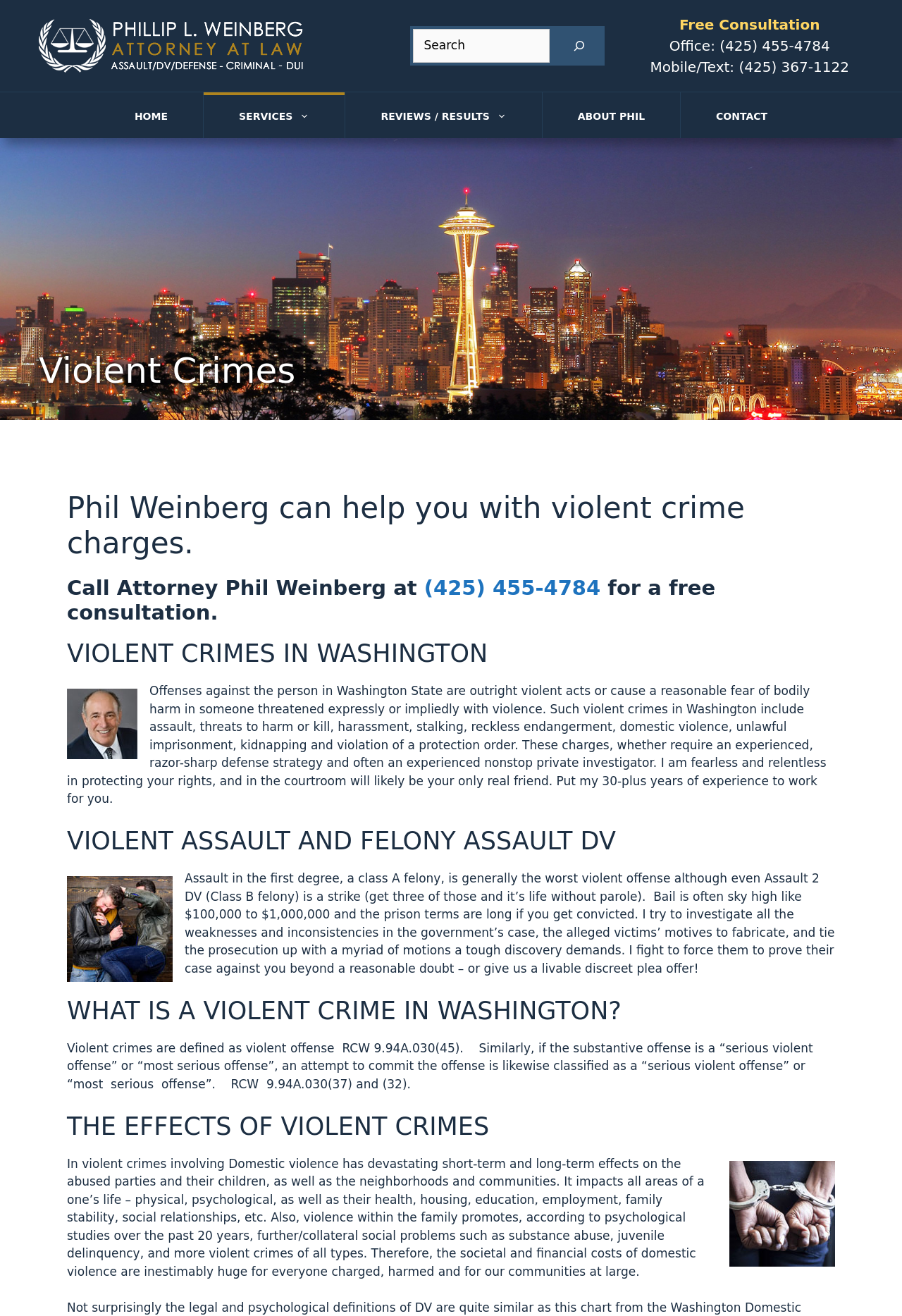Respond to the question with just a single word or phrase: 
What is the name of the attorney?

Phil Weinberg